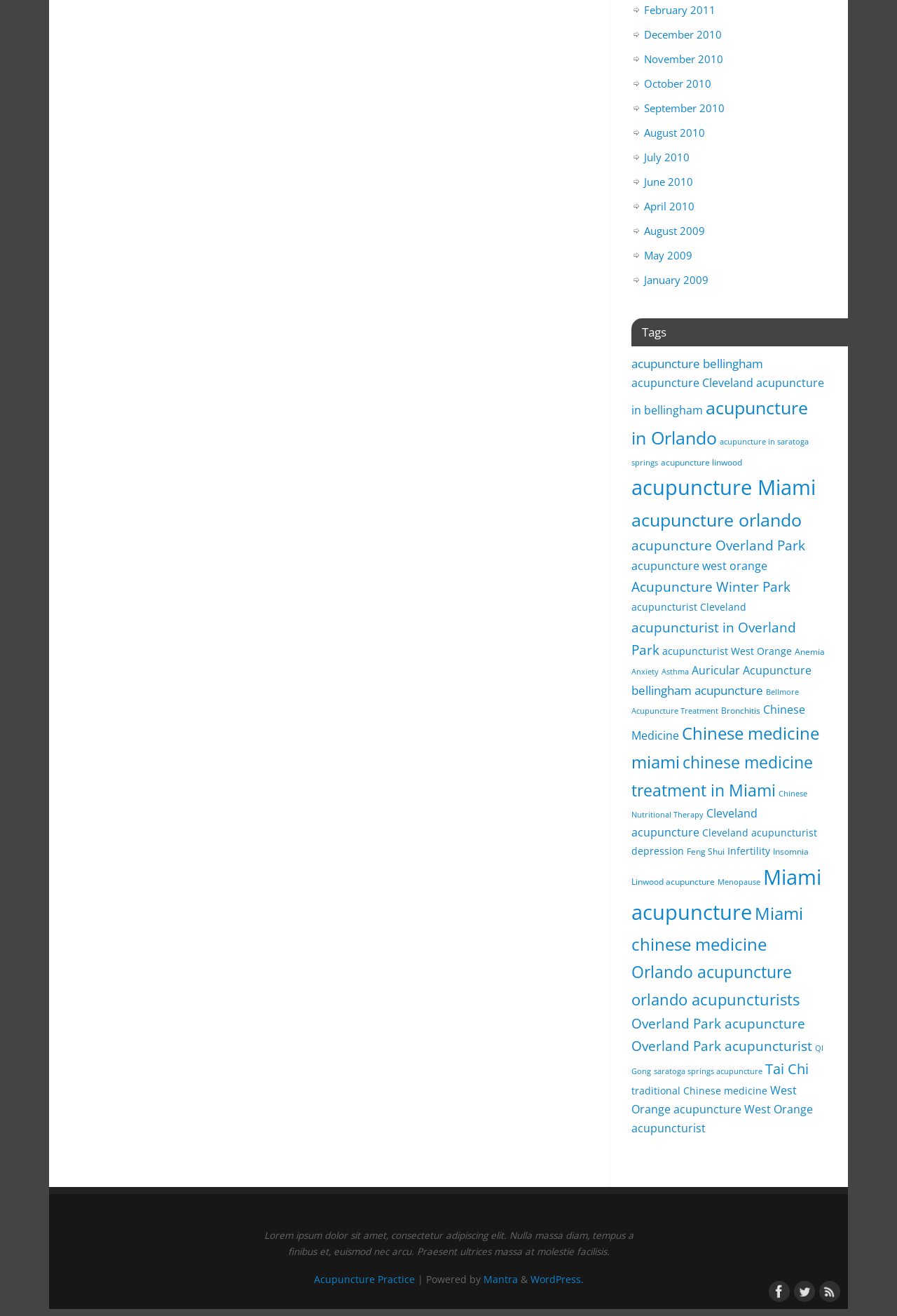Pinpoint the bounding box coordinates of the clickable area necessary to execute the following instruction: "Explore the 'acupuncture bellingham' topic". The coordinates should be given as four float numbers between 0 and 1, namely [left, top, right, bottom].

[0.704, 0.269, 0.851, 0.282]